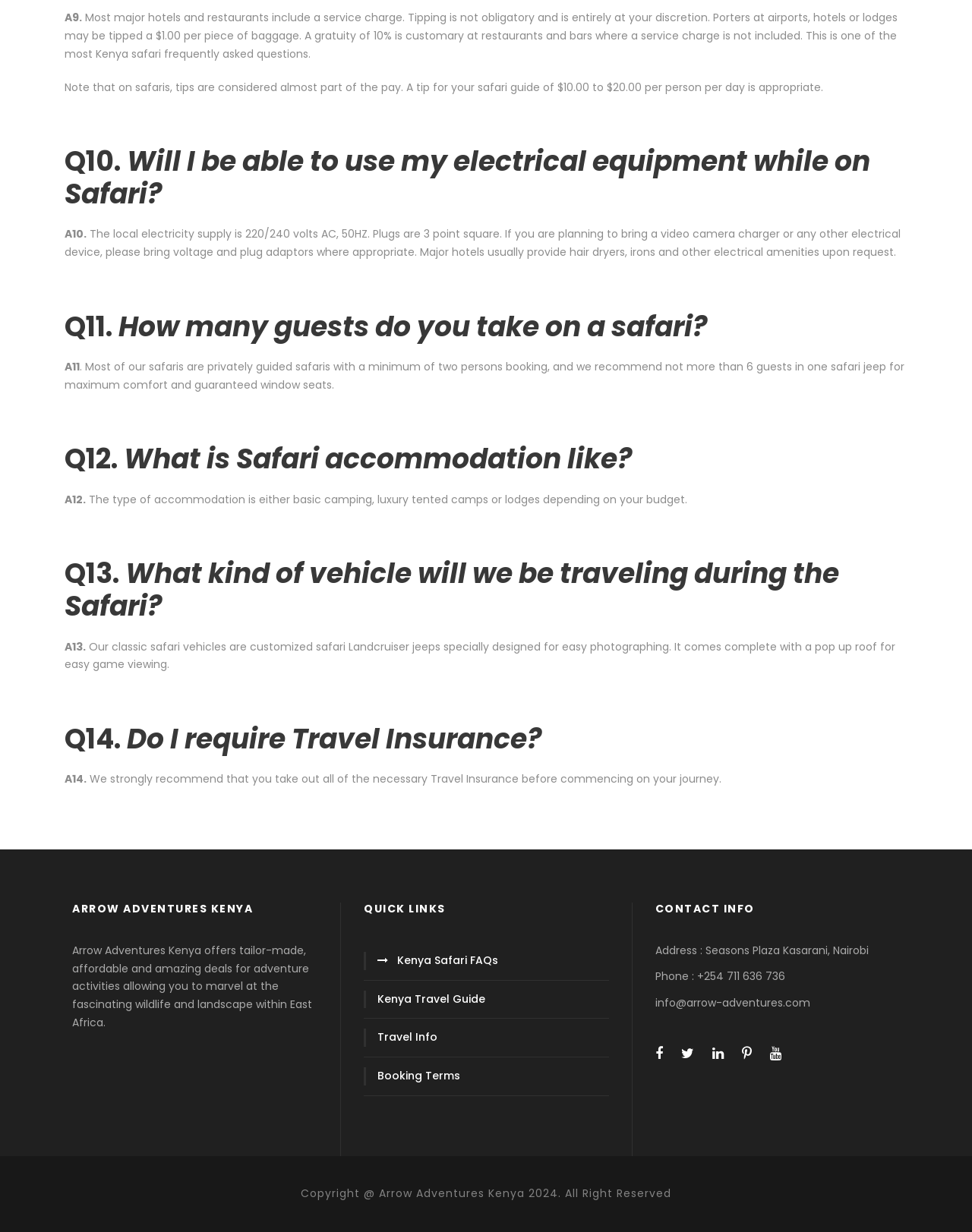What is the voltage of the local electricity supply?
Provide a one-word or short-phrase answer based on the image.

220/240 volts AC